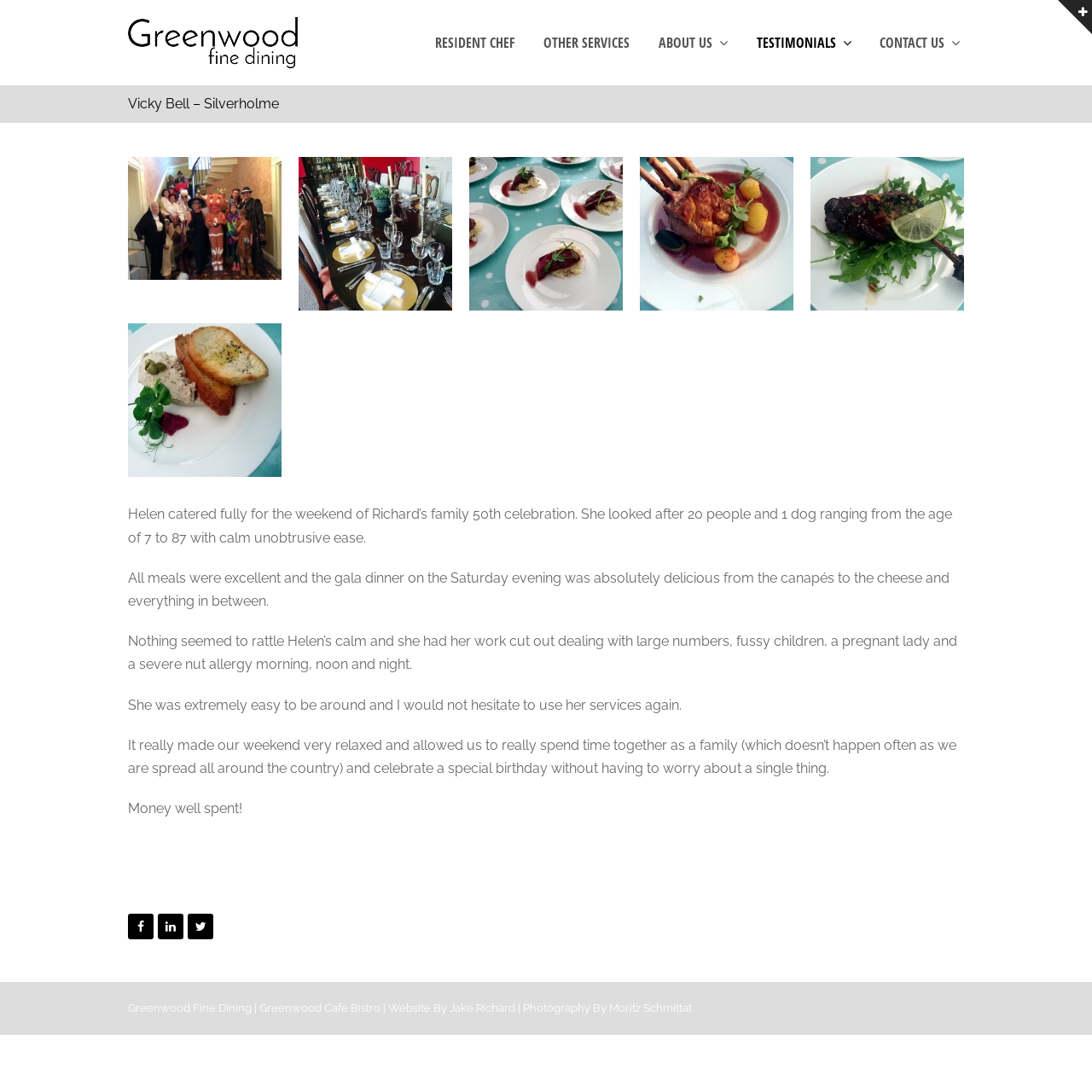Determine the bounding box for the described HTML element: "alt="2 Vicky Bell – Silverholme"". Ensure the coordinates are four float numbers between 0 and 1 in the format [left, top, right, bottom].

[0.273, 0.144, 0.414, 0.285]